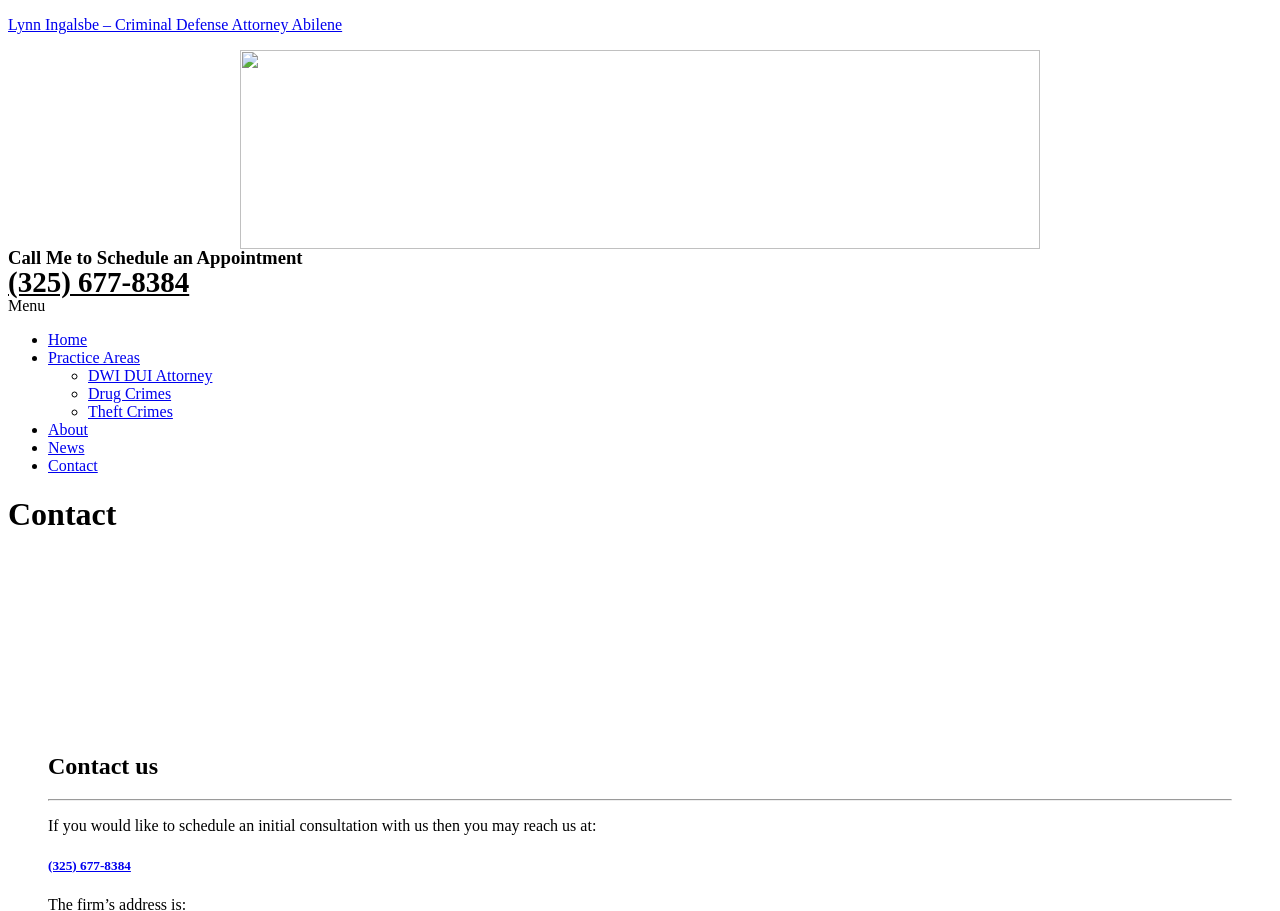Determine the bounding box coordinates of the section I need to click to execute the following instruction: "Click the 'Home' link". Provide the coordinates as four float numbers between 0 and 1, i.e., [left, top, right, bottom].

[0.038, 0.363, 0.068, 0.382]